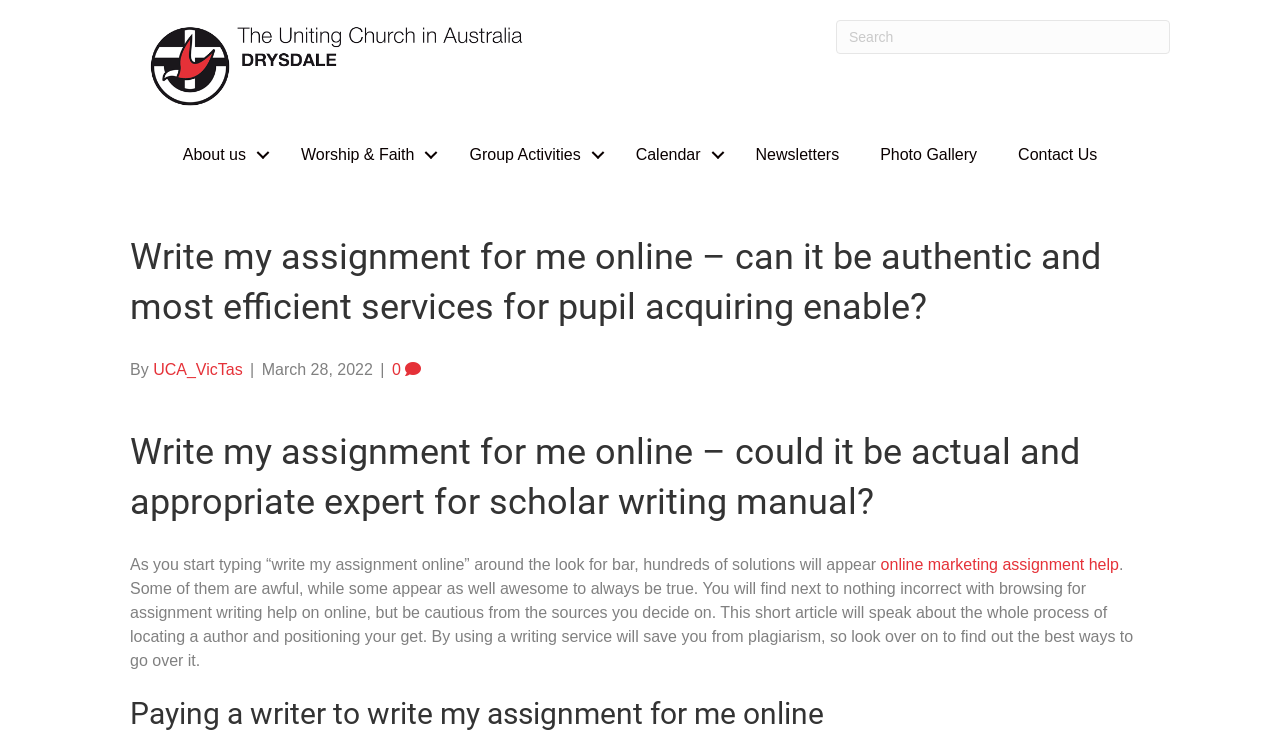Please identify the bounding box coordinates of the region to click in order to complete the task: "Input first name". The coordinates must be four float numbers between 0 and 1, specified as [left, top, right, bottom].

None